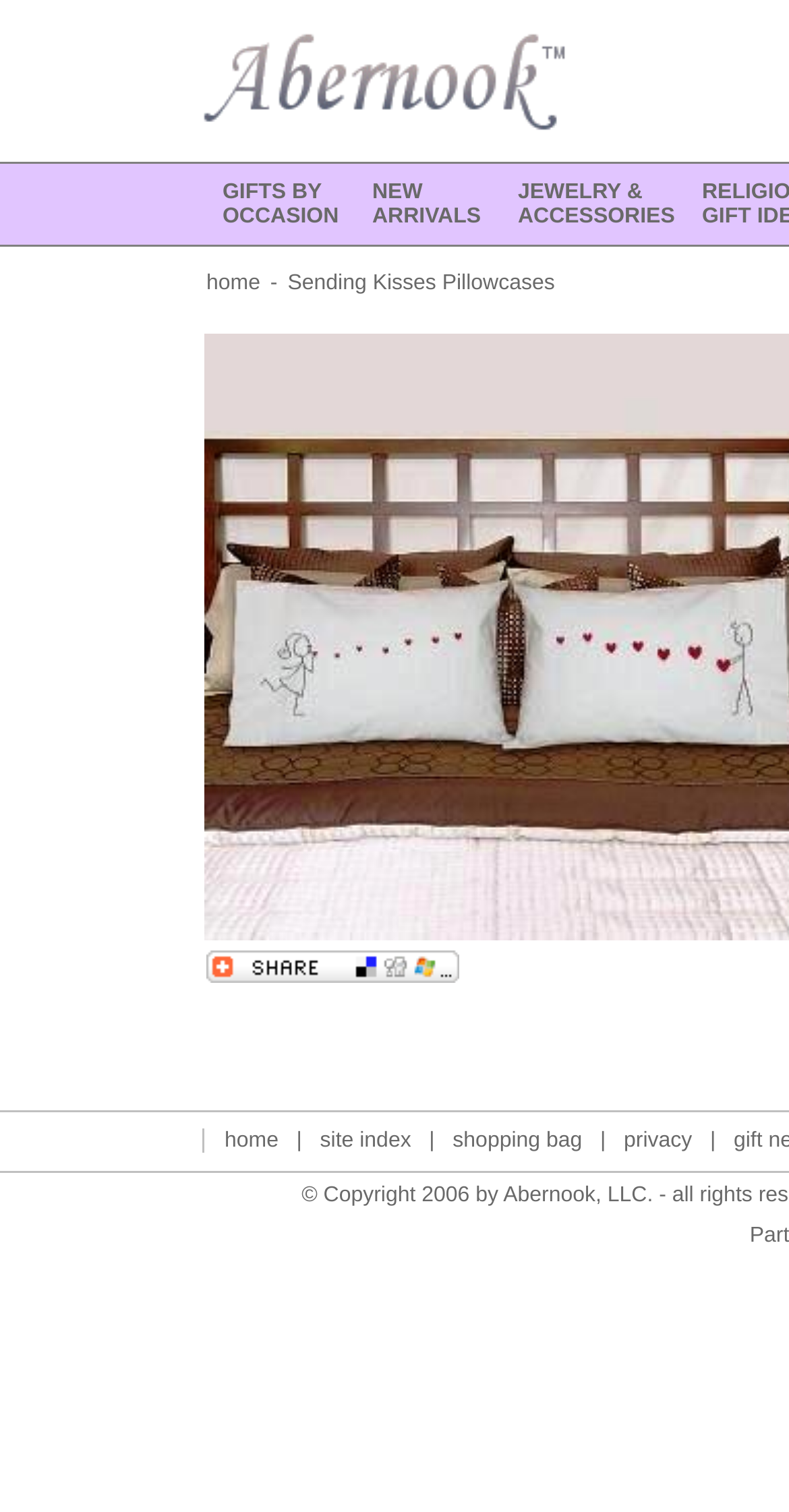Deliver a detailed narrative of the webpage's visual and textual elements.

The webpage is about a product called "Sending Kisses Pillowcase". At the top, there is a link to "Unique Gifts to Give and Receive" accompanied by an image with the same title. Below this, there are three columns of links, labeled "GIFTS BY OCCASION", "NEW ARRIVALS", and "JEWELRY & ACCESSORIES". Each column has a table with a single row and cell containing the respective link.

To the right of these columns, there is a table with two rows. The first row has three cells containing links to "home", a separator, and "Sending Kisses Pillowcases". The second row has a single cell with an empty link.

At the bottom of the page, there is a grid cell containing four links: "home", "site index", "shopping bag", and "privacy". These links are separated by vertical bars.